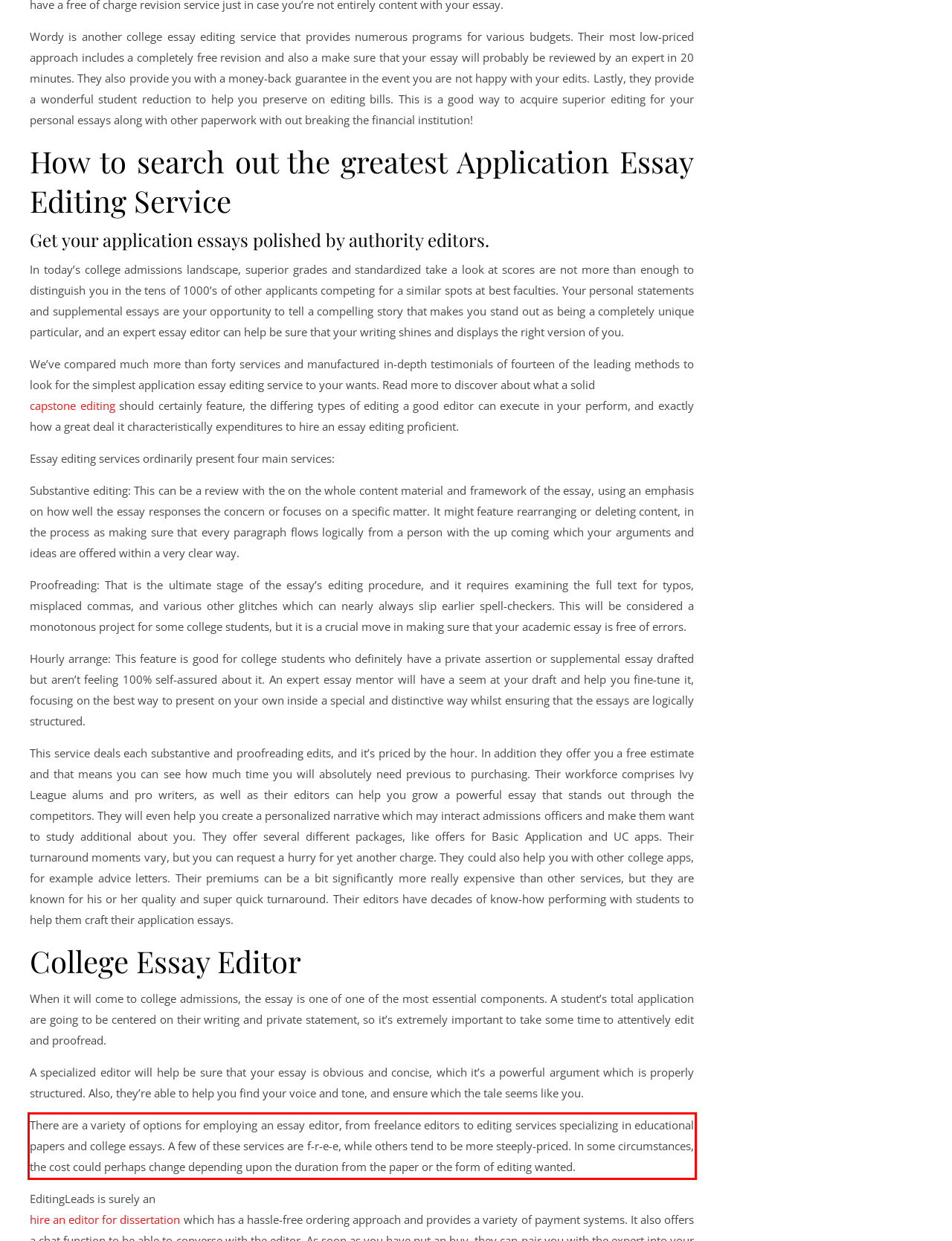Please extract the text content within the red bounding box on the webpage screenshot using OCR.

There are a variety of options for employing an essay editor, from freelance editors to editing services specializing in educational papers and college essays. A few of these services are f-r-e-e, while others tend to be more steeply-priced. In some circumstances, the cost could perhaps change depending upon the duration from the paper or the form of editing wanted.